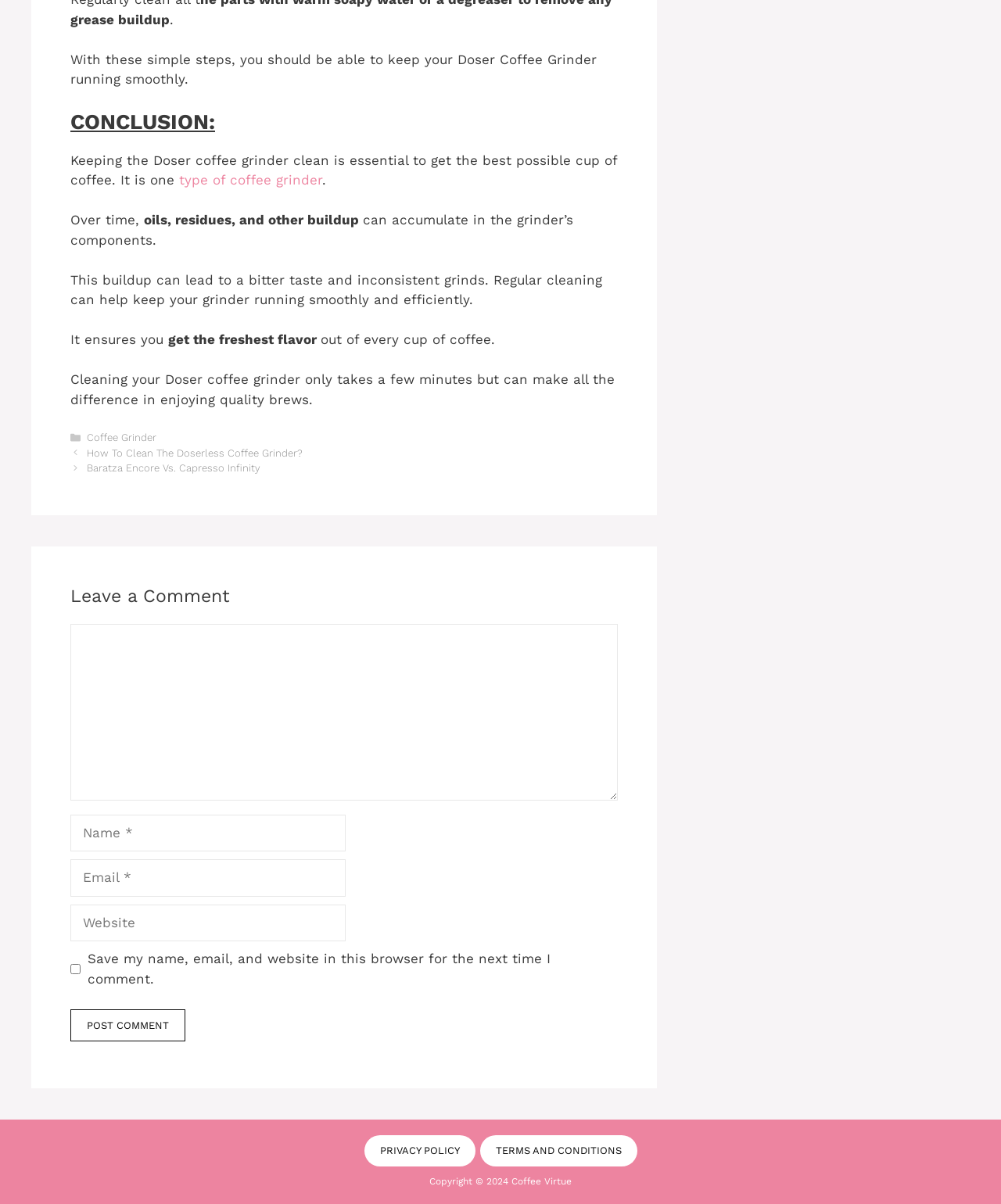Locate the bounding box coordinates of the region to be clicked to comply with the following instruction: "Click the 'Post Comment' button". The coordinates must be four float numbers between 0 and 1, in the form [left, top, right, bottom].

[0.07, 0.838, 0.185, 0.865]